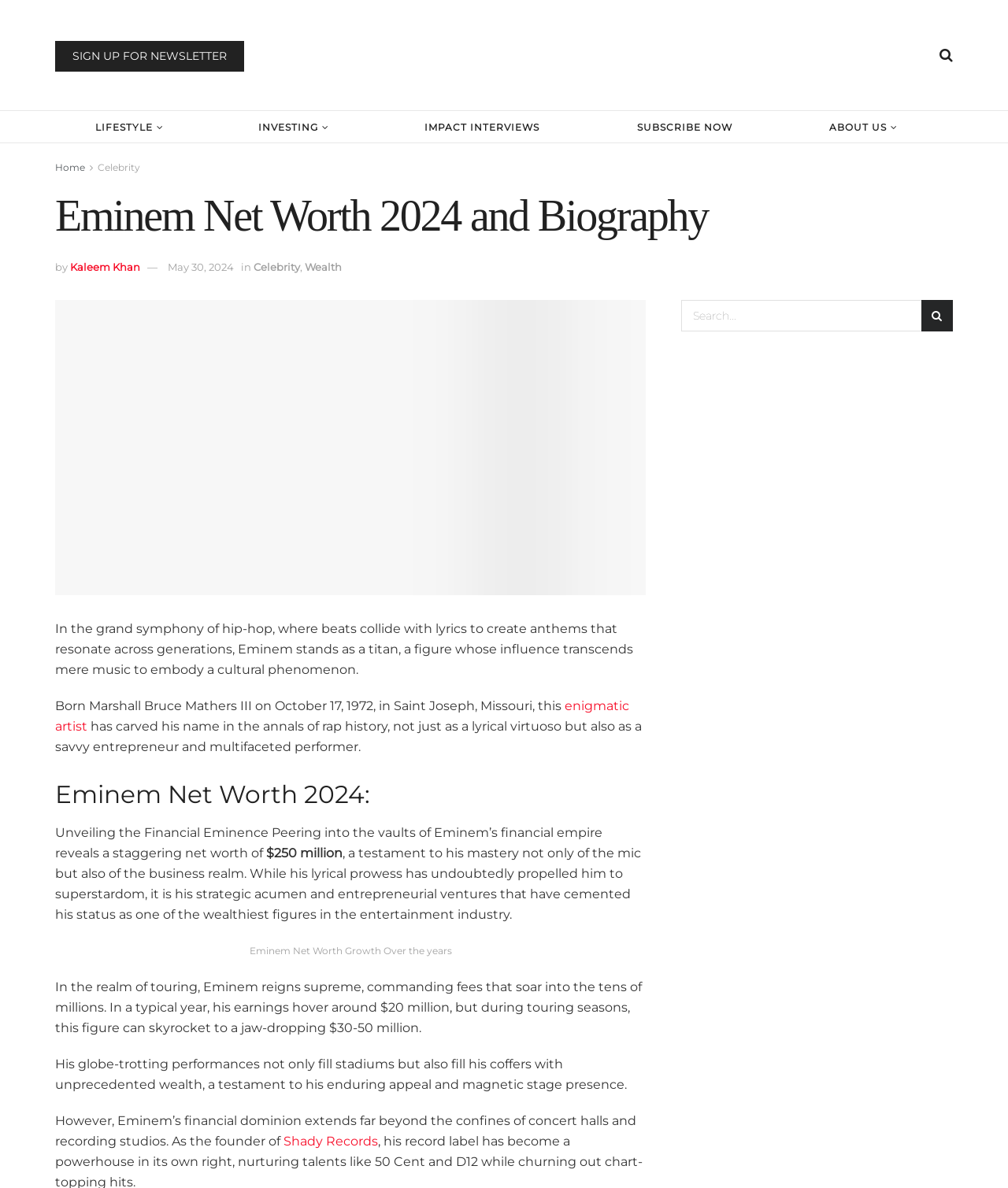Provide the bounding box coordinates for the UI element described in this sentence: "name="s" placeholder="Search..."". The coordinates should be four float values between 0 and 1, i.e., [left, top, right, bottom].

[0.676, 0.252, 0.945, 0.279]